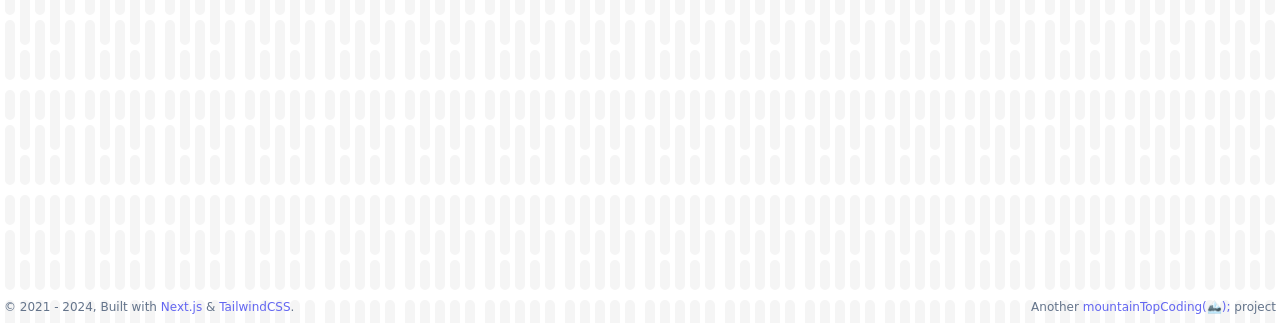Please locate the UI element described by "Next.js" and provide its bounding box coordinates.

[0.126, 0.929, 0.158, 0.972]